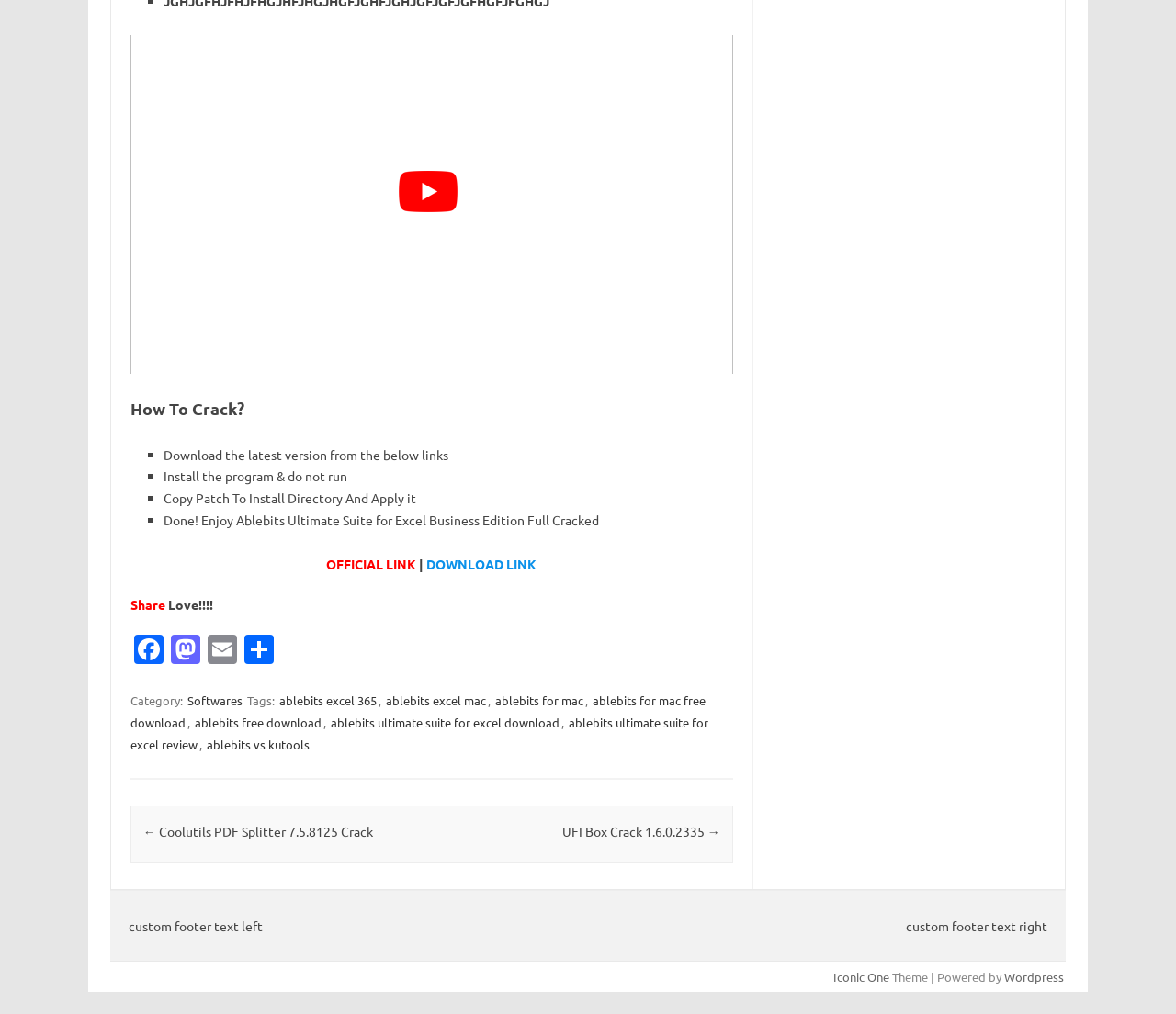Please use the details from the image to answer the following question comprehensively:
What is the category of the software being cracked?

The webpage provides a category label at the bottom, which indicates that the software being cracked belongs to the category of Softwares.